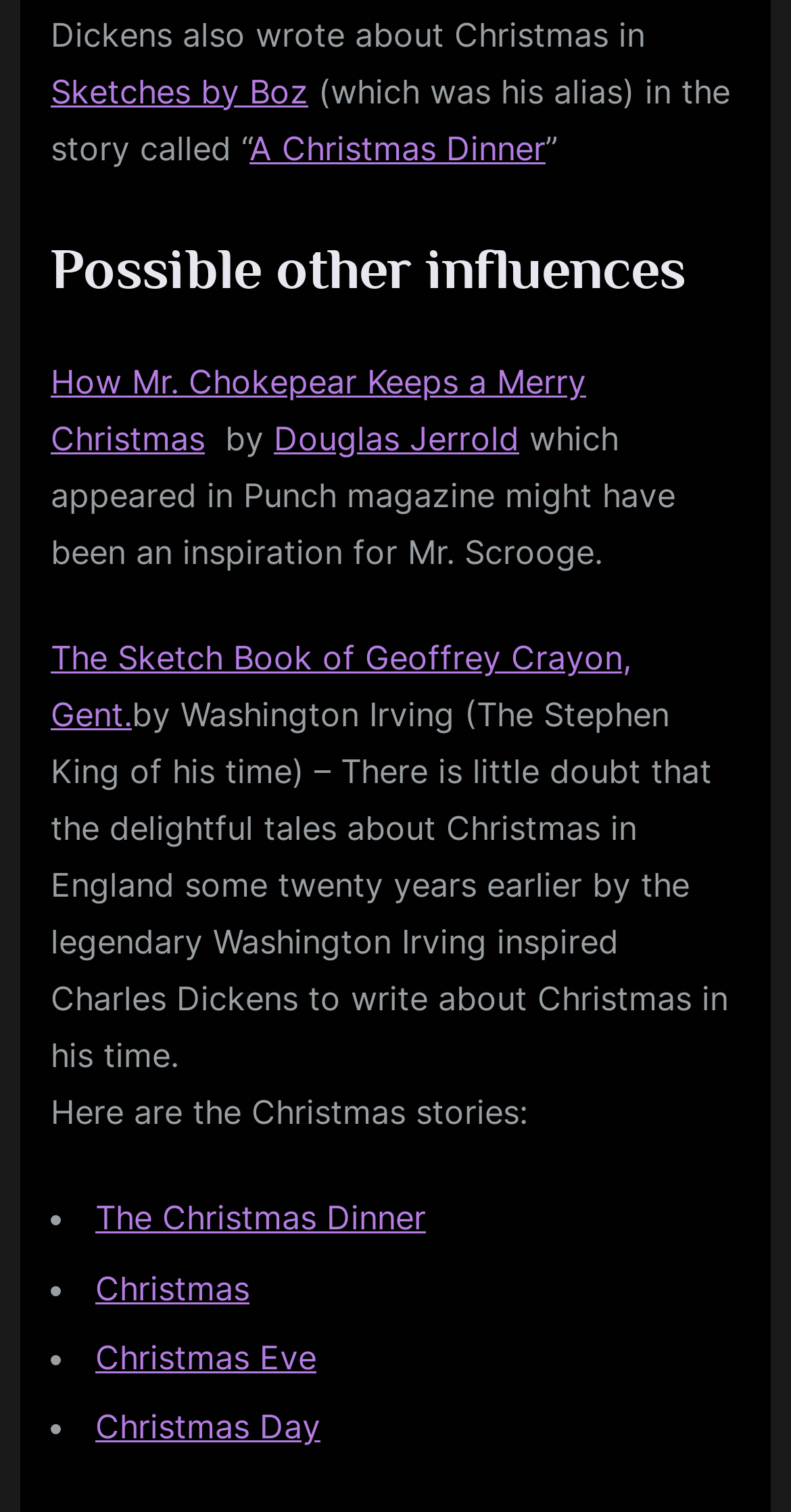What is the name of the alias used by Charles Dickens?
Please answer the question with a detailed and comprehensive explanation.

The text mentions that 'Dickens also wrote about Christmas in Sketches by Boz (which was his alias)', which indicates that 'Boz' is the alias used by Charles Dickens.